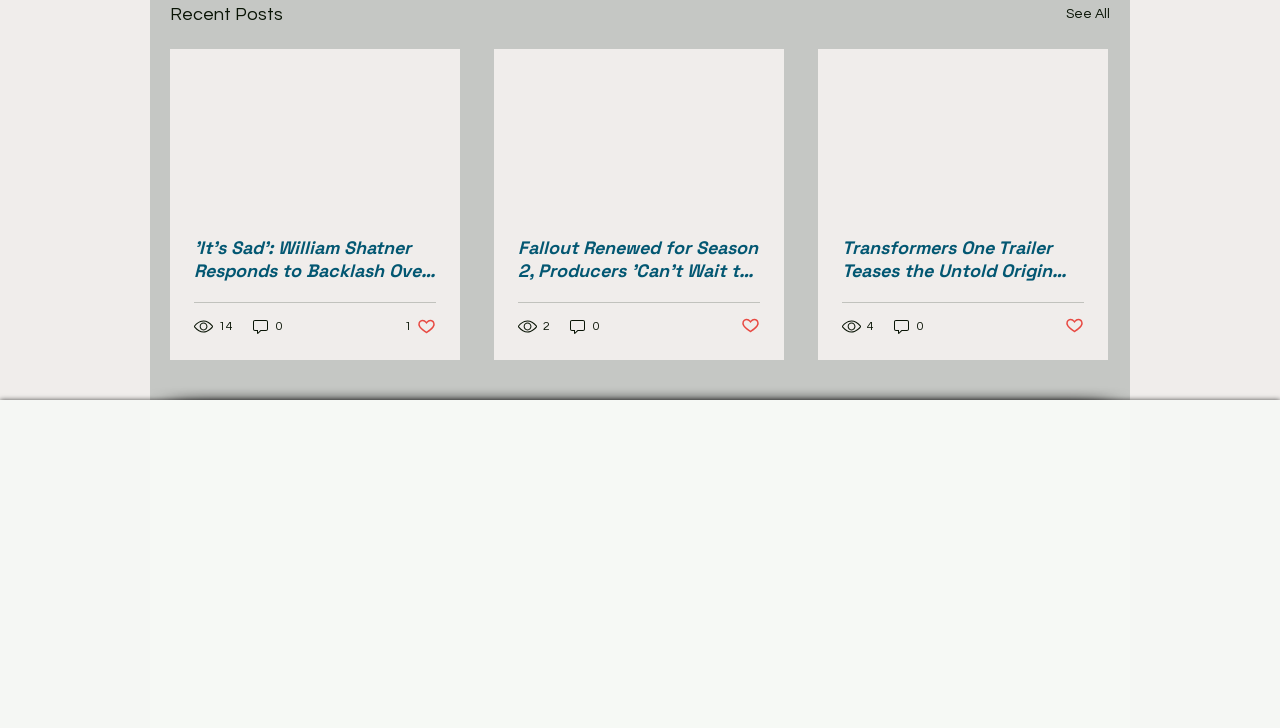Please specify the bounding box coordinates of the area that should be clicked to accomplish the following instruction: "Read about Transformers One Trailer". The coordinates should consist of four float numbers between 0 and 1, i.e., [left, top, right, bottom].

[0.658, 0.324, 0.847, 0.387]